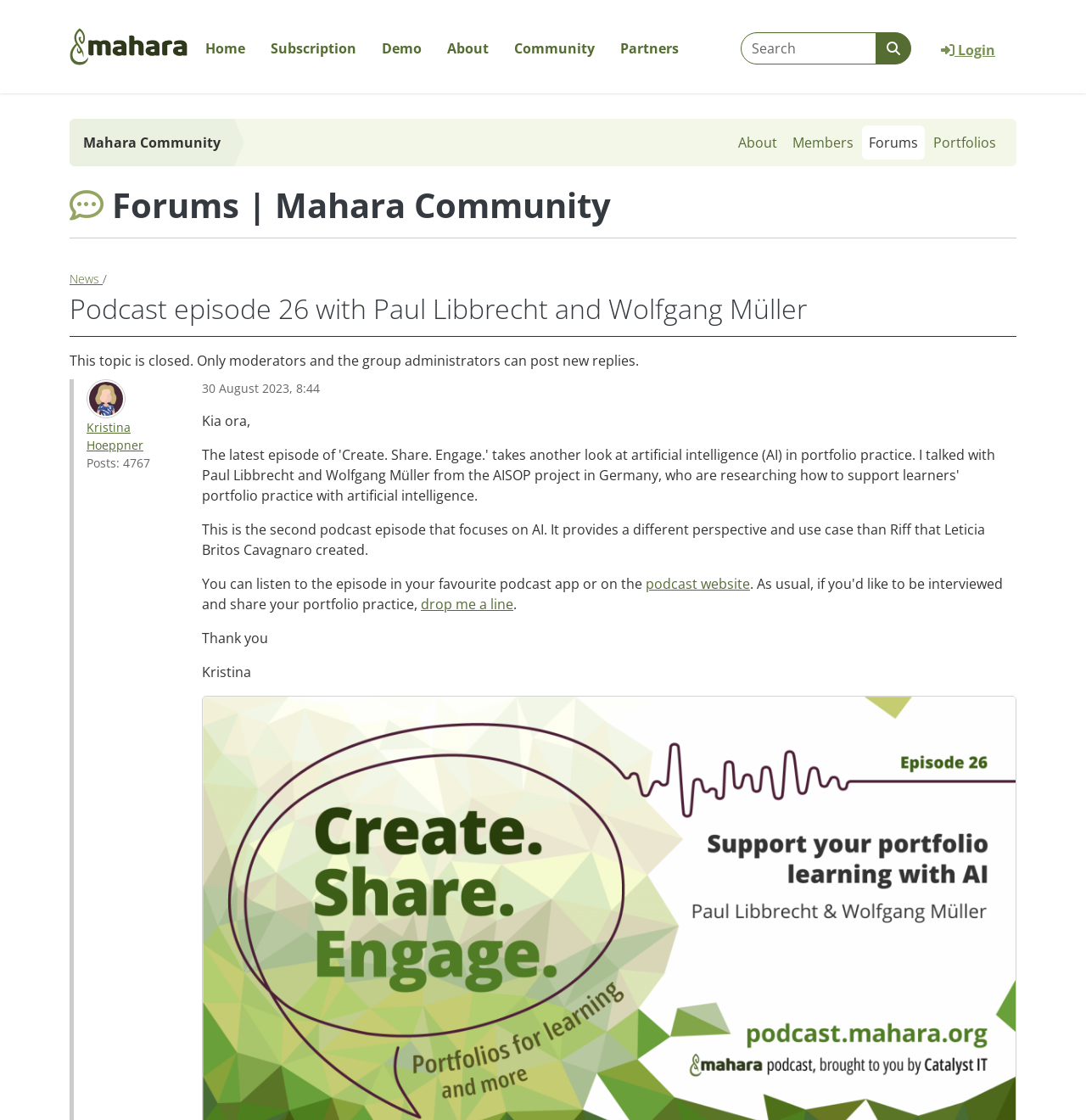Please find the bounding box for the following UI element description. Provide the coordinates in (top-left x, top-left y, bottom-right x, bottom-right y) format, with values between 0 and 1: podcast website

[0.595, 0.513, 0.691, 0.53]